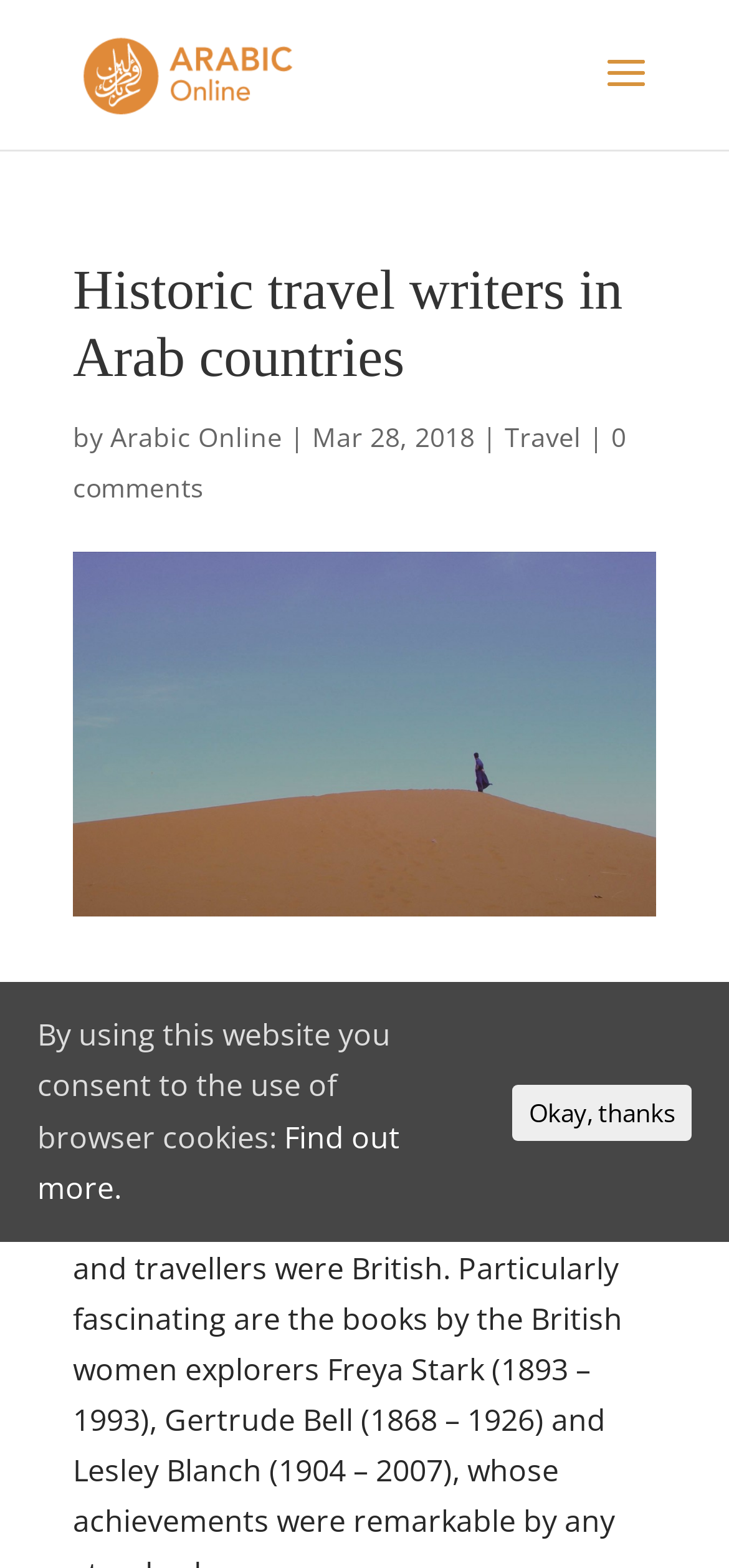Using the provided description: "Travel", find the bounding box coordinates of the corresponding UI element. The output should be four float numbers between 0 and 1, in the format [left, top, right, bottom].

[0.692, 0.267, 0.797, 0.29]